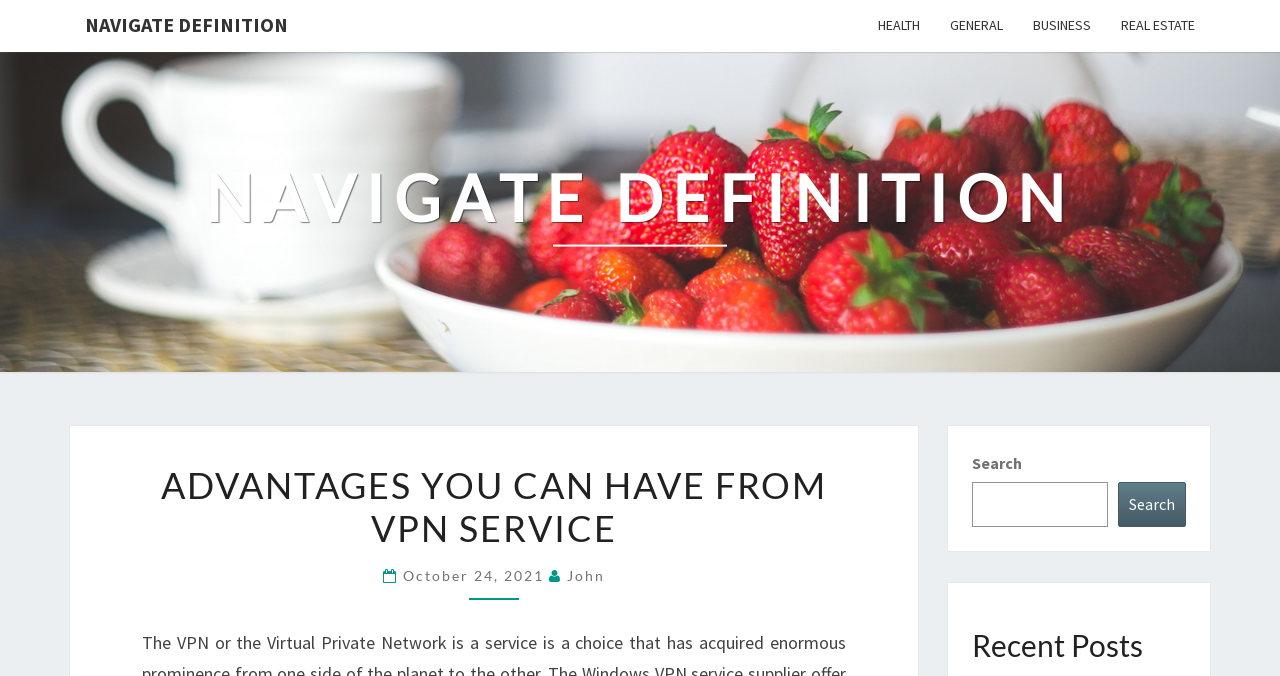What is the symbol preceding the date 'October 24, 2021'?
We need a detailed and meticulous answer to the question.

The symbol '' is an icon that precedes the date 'October 24, 2021' in the article's metadata, likely indicating the publication date.